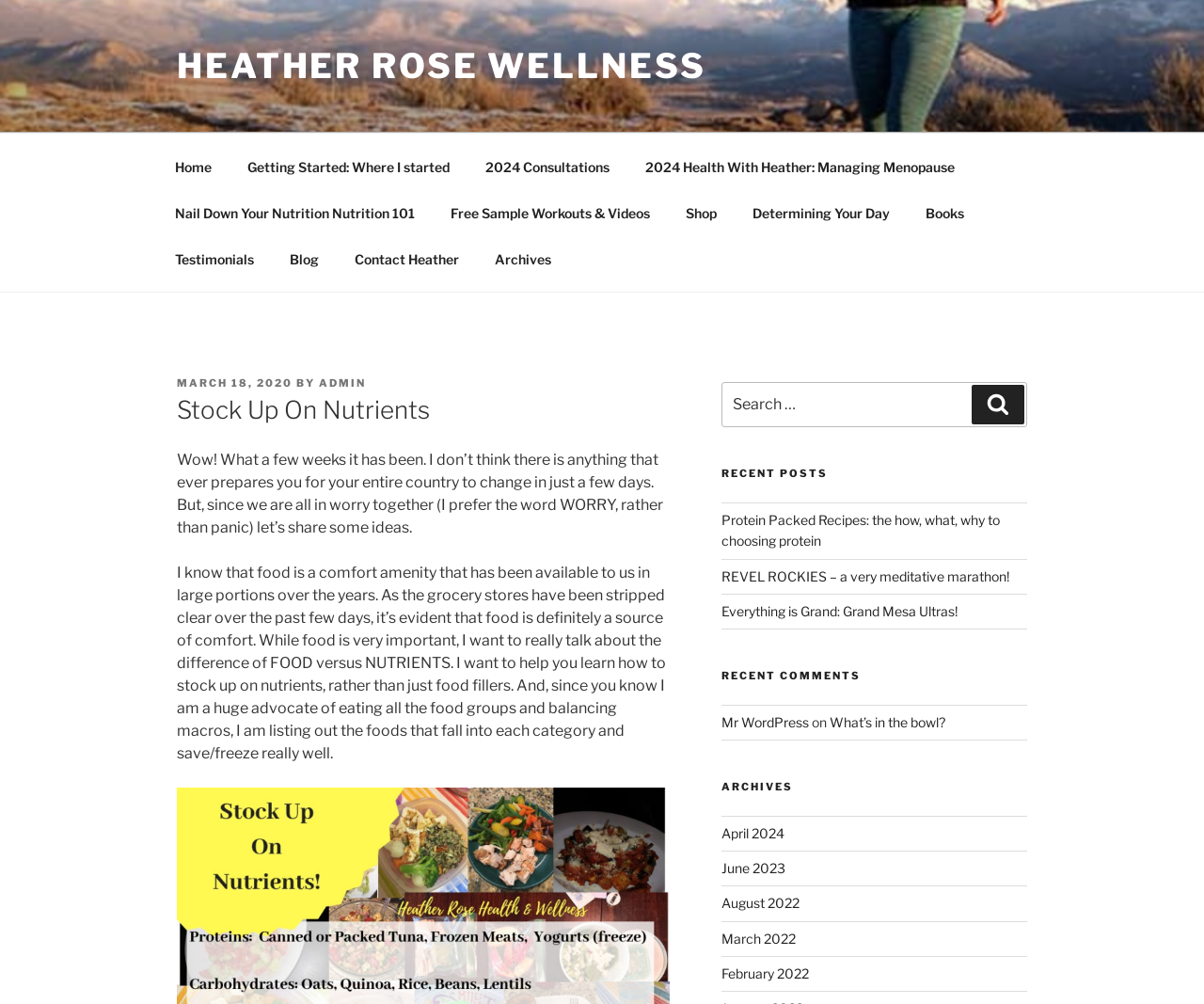Reply to the question with a single word or phrase:
What is the category of the link '2024 Consultations'?

Consultations